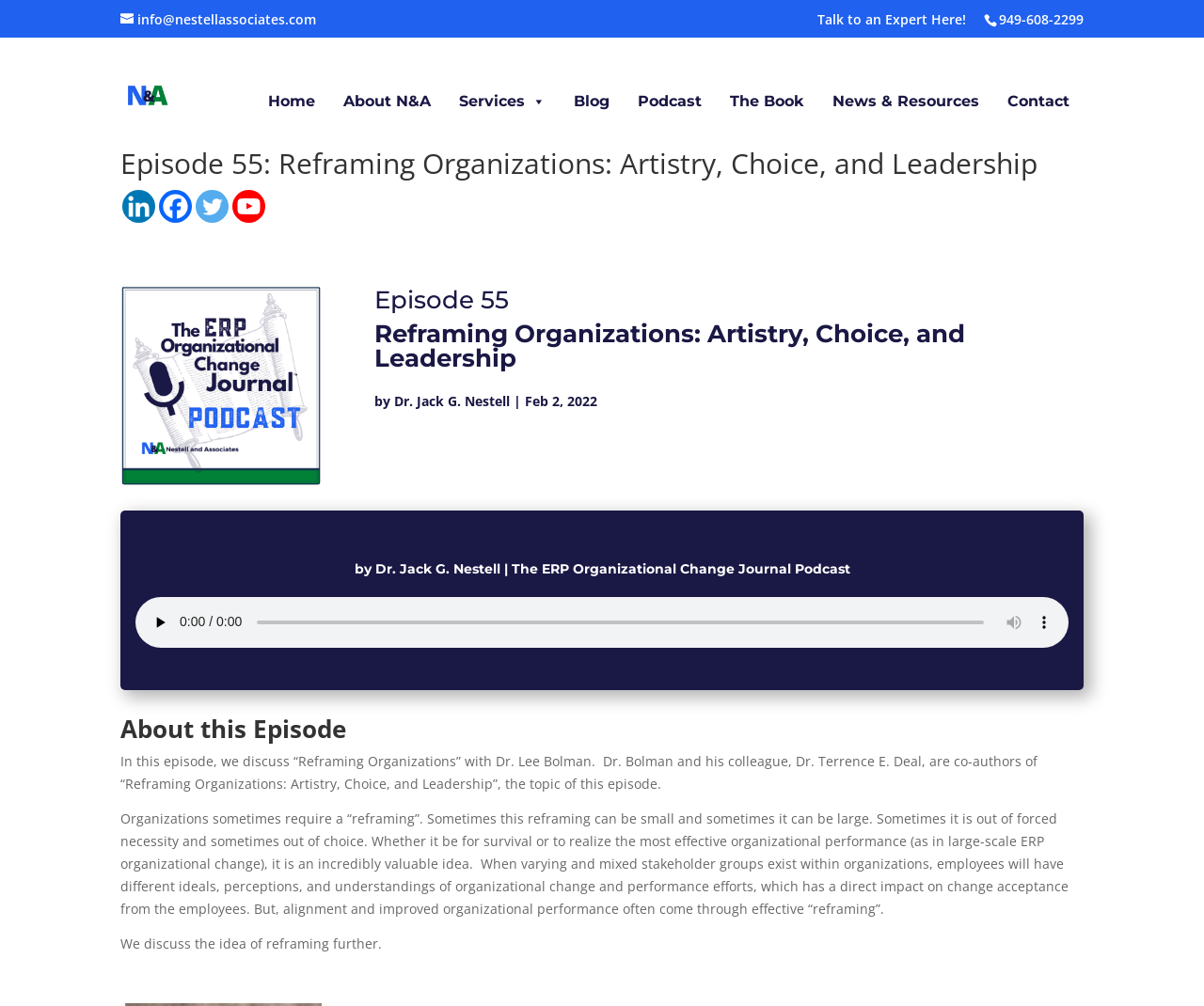Pinpoint the bounding box coordinates of the area that must be clicked to complete this instruction: "Contact via 'info@nestellassociates.com'".

[0.1, 0.01, 0.262, 0.028]